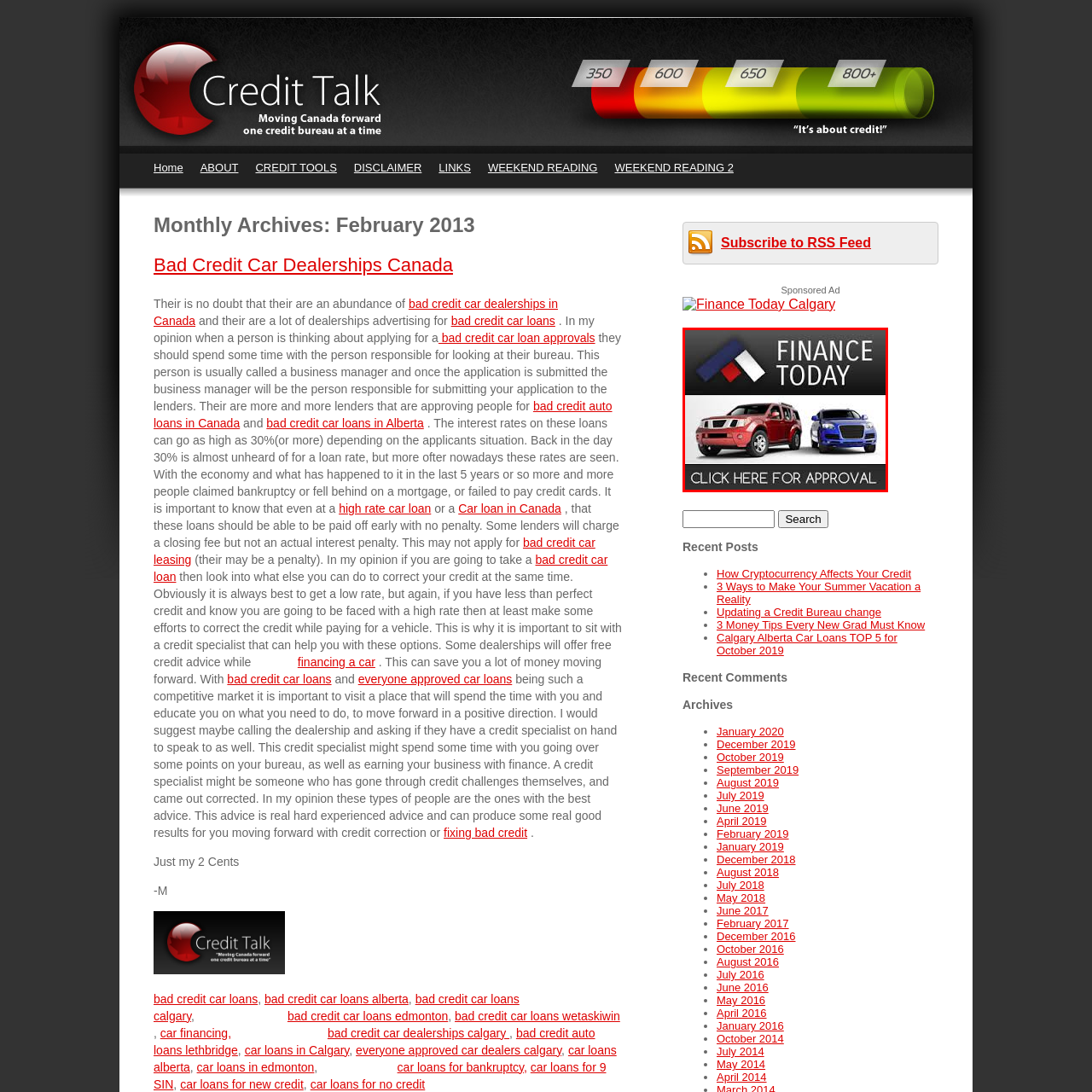Refer to the image area inside the black border, How many vehicles are featured in the banner? 
Respond concisely with a single word or phrase.

Two